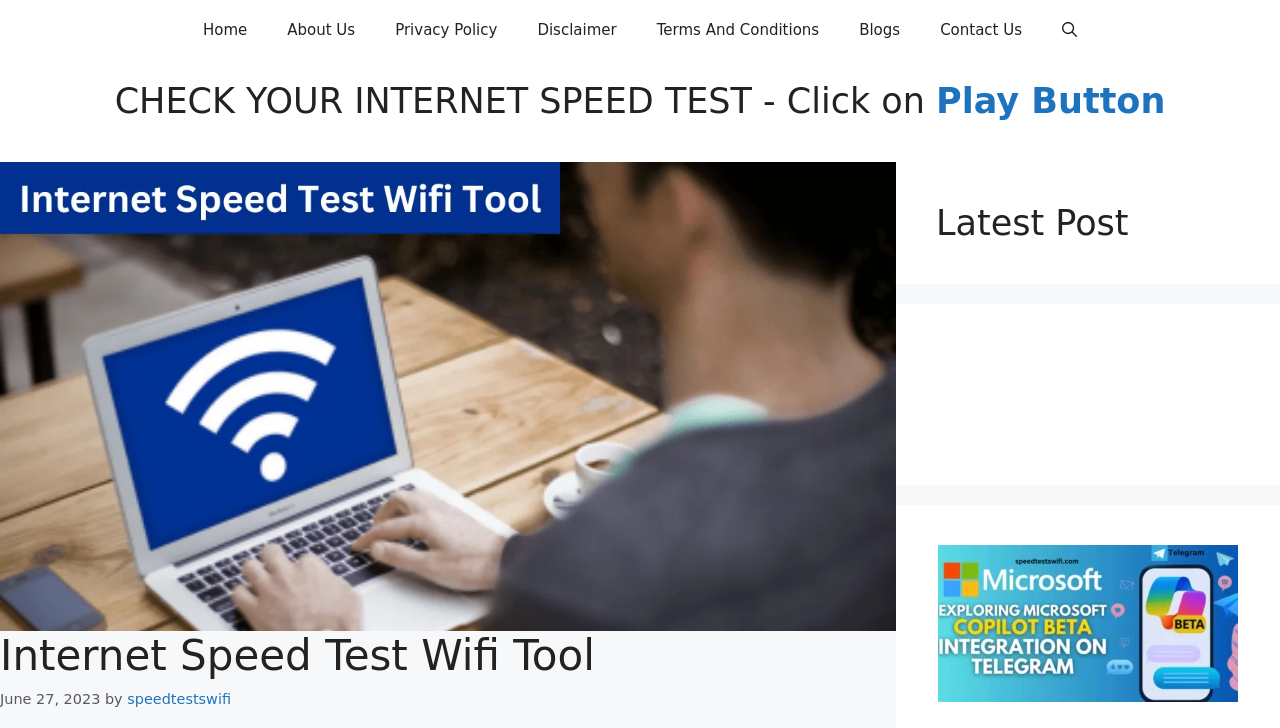Please determine the bounding box coordinates of the element to click in order to execute the following instruction: "Follow us on Google News". The coordinates should be four float numbers between 0 and 1, specified as [left, top, right, bottom].

[0.729, 0.53, 0.971, 0.554]